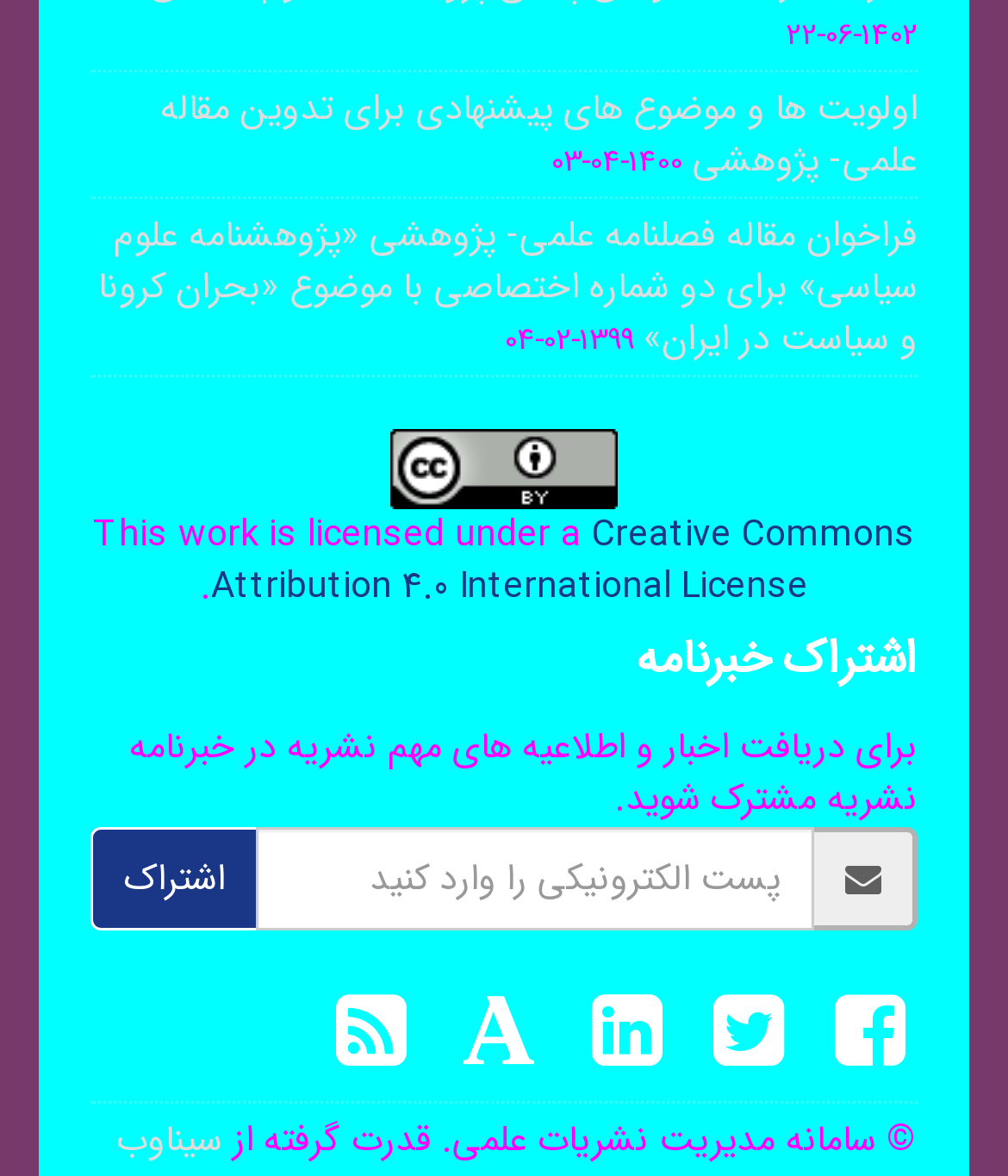Specify the bounding box coordinates of the area to click in order to follow the given instruction: "View the Creative Commons License."

[0.387, 0.372, 0.613, 0.421]